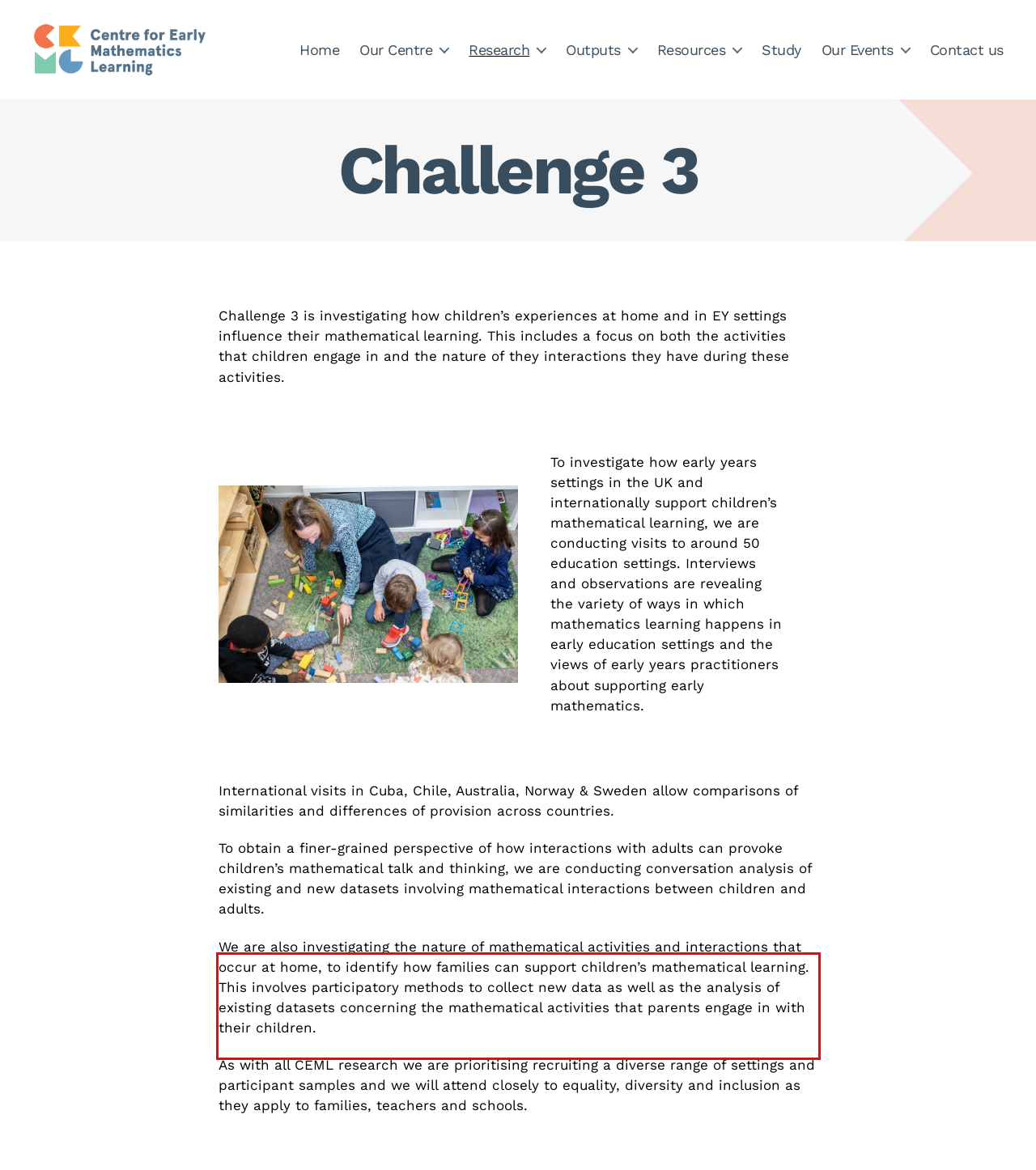There is a screenshot of a webpage with a red bounding box around a UI element. Please use OCR to extract the text within the red bounding box.

We are also investigating the nature of mathematical activities and interactions that occur at home, to identify how families can support children’s mathematical learning. This involves participatory methods to collect new data as well as the analysis of existing datasets concerning the mathematical activities that parents engage in with their children.